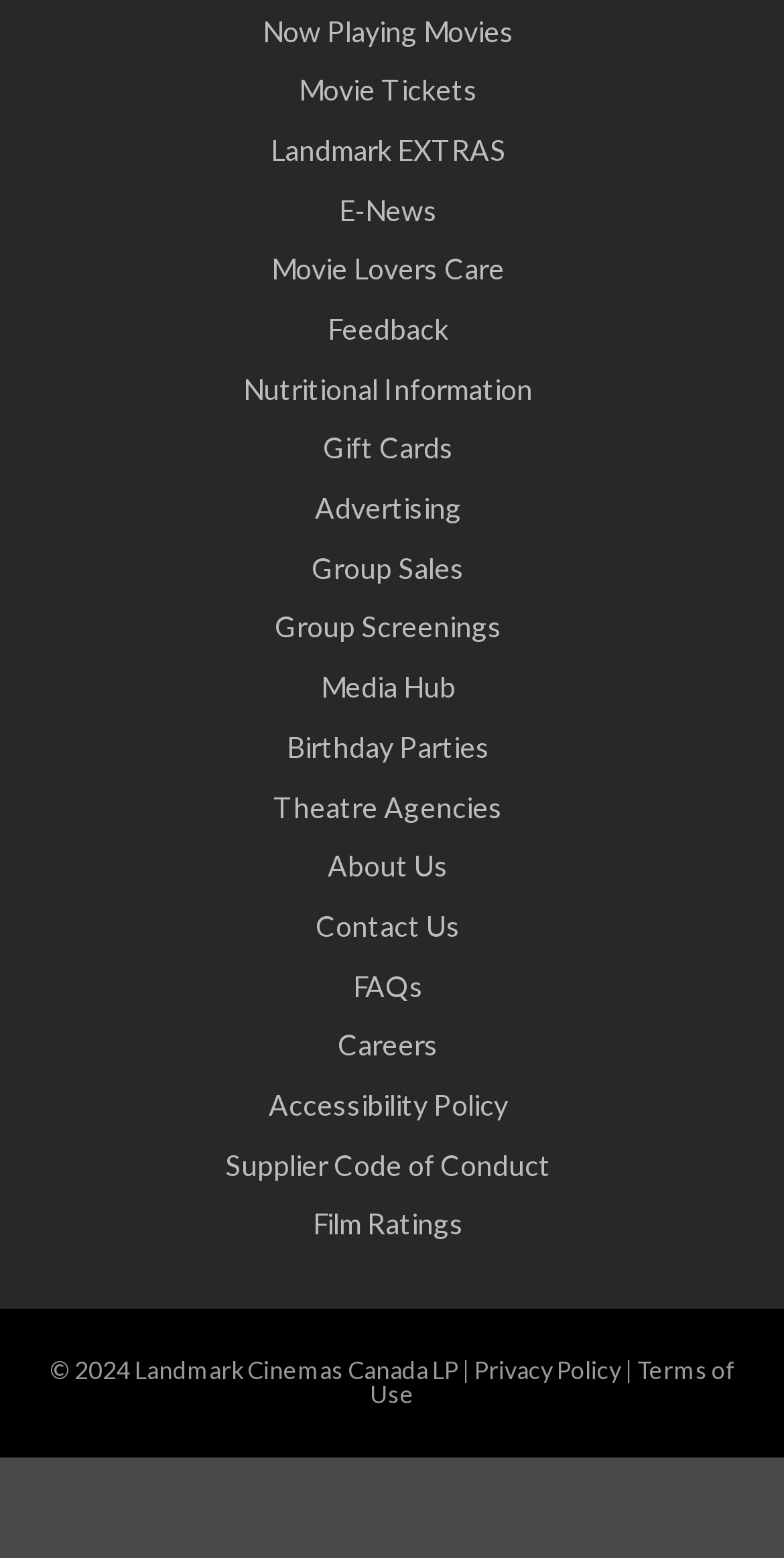Provide your answer in a single word or phrase: 
How many links are at the bottom of the page?

3